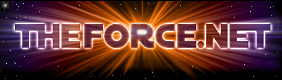Give a thorough explanation of the image.

The image features the logo of "TheForce.net," designed with a vibrant and energetic aesthetic that reflects themes of adventure and excitement. The text "THEFORCE.NET" is prominently displayed in a stylized font, illuminated by a radiant glow that transitions from orange to purple, set against a starry backdrop. This design embodies the spirit of the Star Wars community, engaging fans with a sense of nostalgia and enthusiasm for the franchise. The logo serves as a beacon for news, forums, and events related to the beloved saga, inviting visitors to explore and connect with fellow enthusiasts.